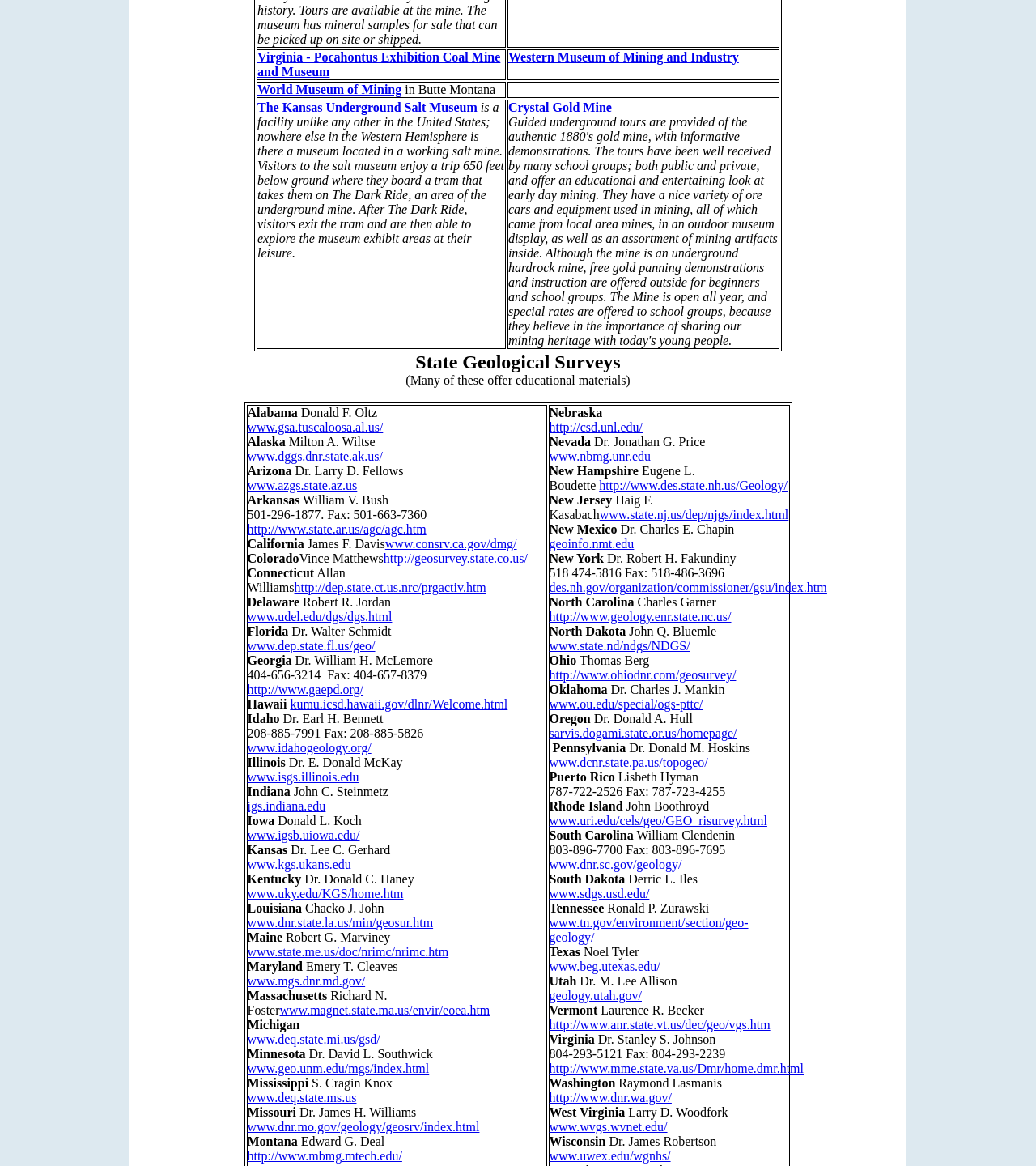Give a one-word or one-phrase response to the question:
What is the phone number of the Arkansas Geological Survey?

501-296-1877